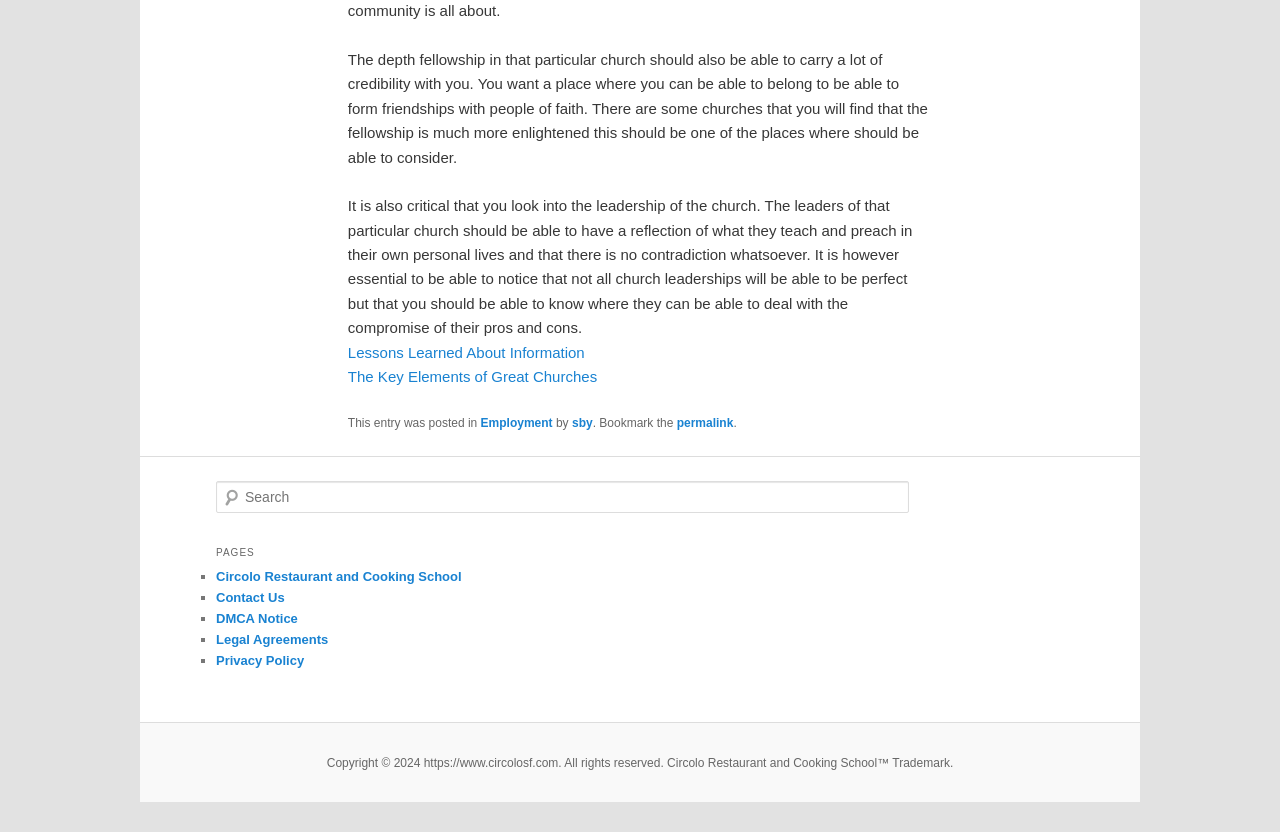What is the name of the restaurant mentioned?
Answer with a single word or phrase, using the screenshot for reference.

Circolo Restaurant